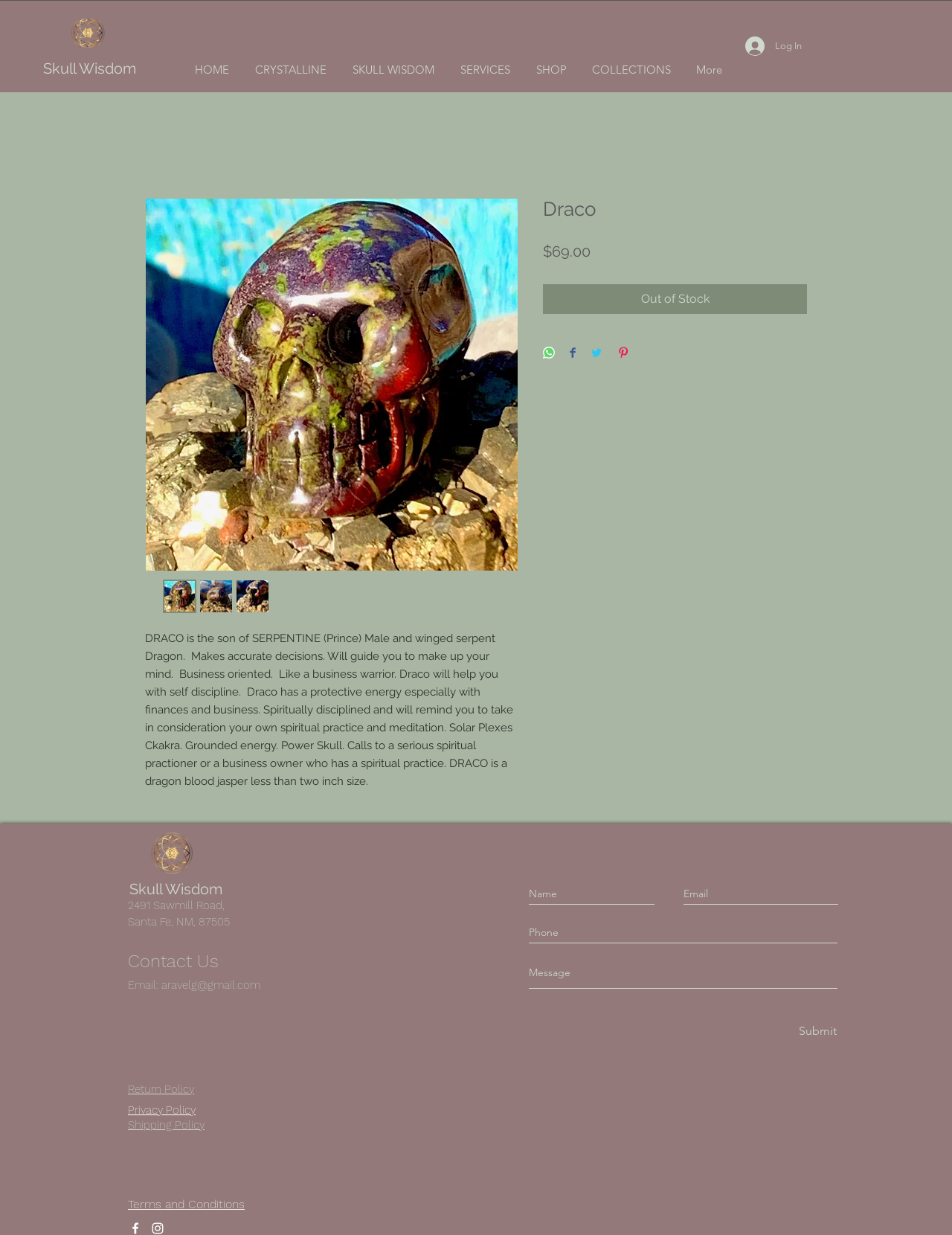Analyze the image and give a detailed response to the question:
What is the current status of the Draco?

The current status of the Draco is mentioned in the button element with the text 'Out of Stock' which is located below the price of the Draco.